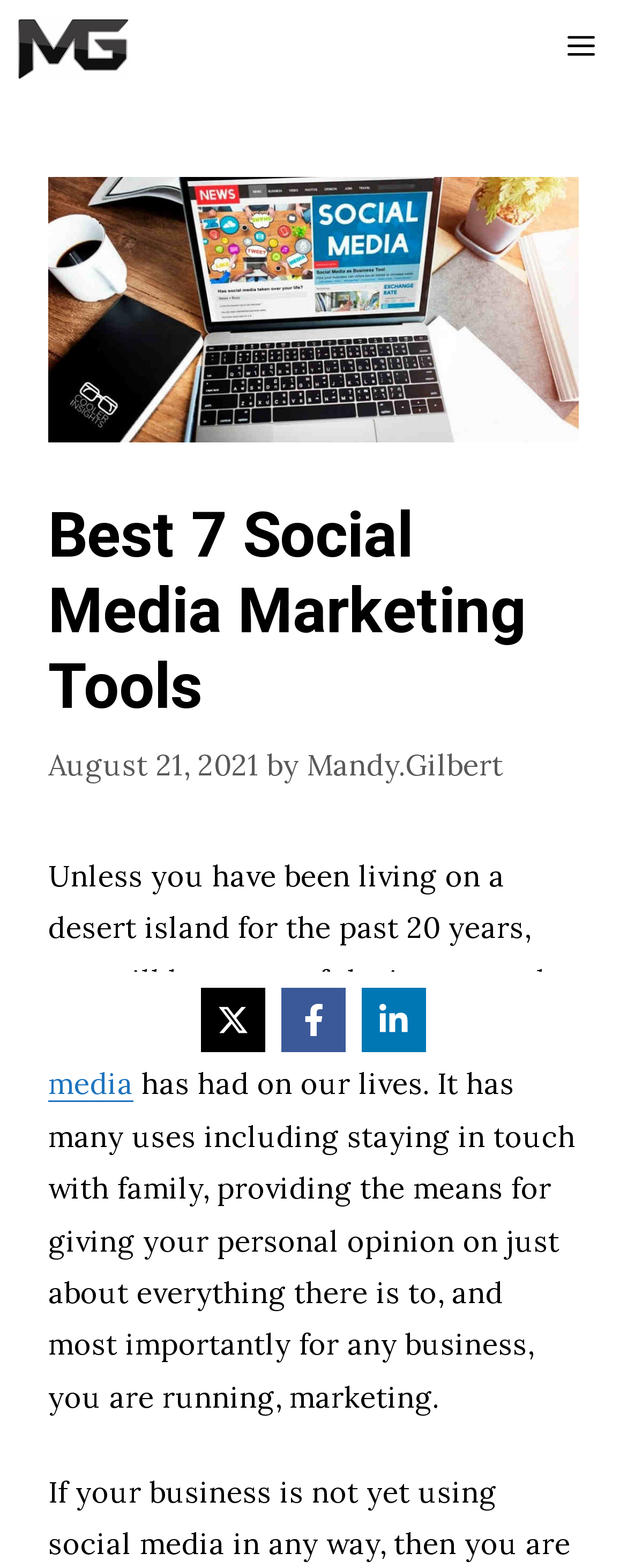Generate a thorough caption detailing the webpage content.

The webpage is about social media marketing tools, with the title "Best 7 Social Media Marketing Tools" prominently displayed at the top. Below the title, there is a header section that includes the date "August 21, 2021" and the author's name "Mandy Gilbert". 

To the top left, there is a link to the author's profile, accompanied by a small image. On the top right, there is a menu button labeled "Menu" that controls a mobile menu. 

The main content of the webpage starts with a paragraph of text that discusses the impact of social media on our lives, including its uses for staying in touch with family, expressing personal opinions, and marketing for businesses. The text also includes a link to the term "social media". 

Below the main content, there are three links to social media platforms: Facebook, LinkedIn, and an "X" button, each accompanied by a small image. These links are positioned horizontally, with the "X" button on the left, followed by Facebook, and then LinkedIn on the right.